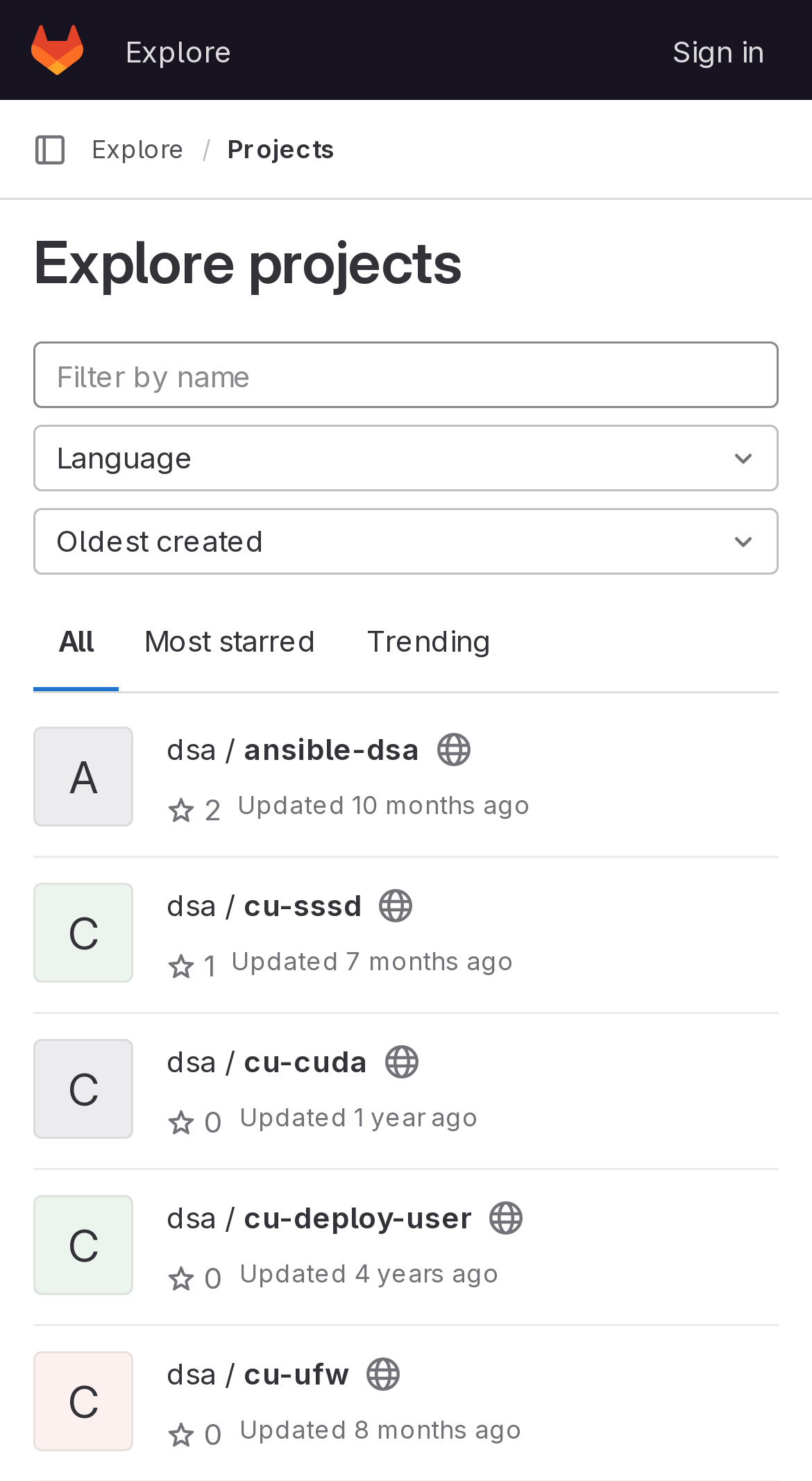Identify the bounding box coordinates of the region that needs to be clicked to carry out this instruction: "Input your email". Provide these coordinates as four float numbers ranging from 0 to 1, i.e., [left, top, right, bottom].

None